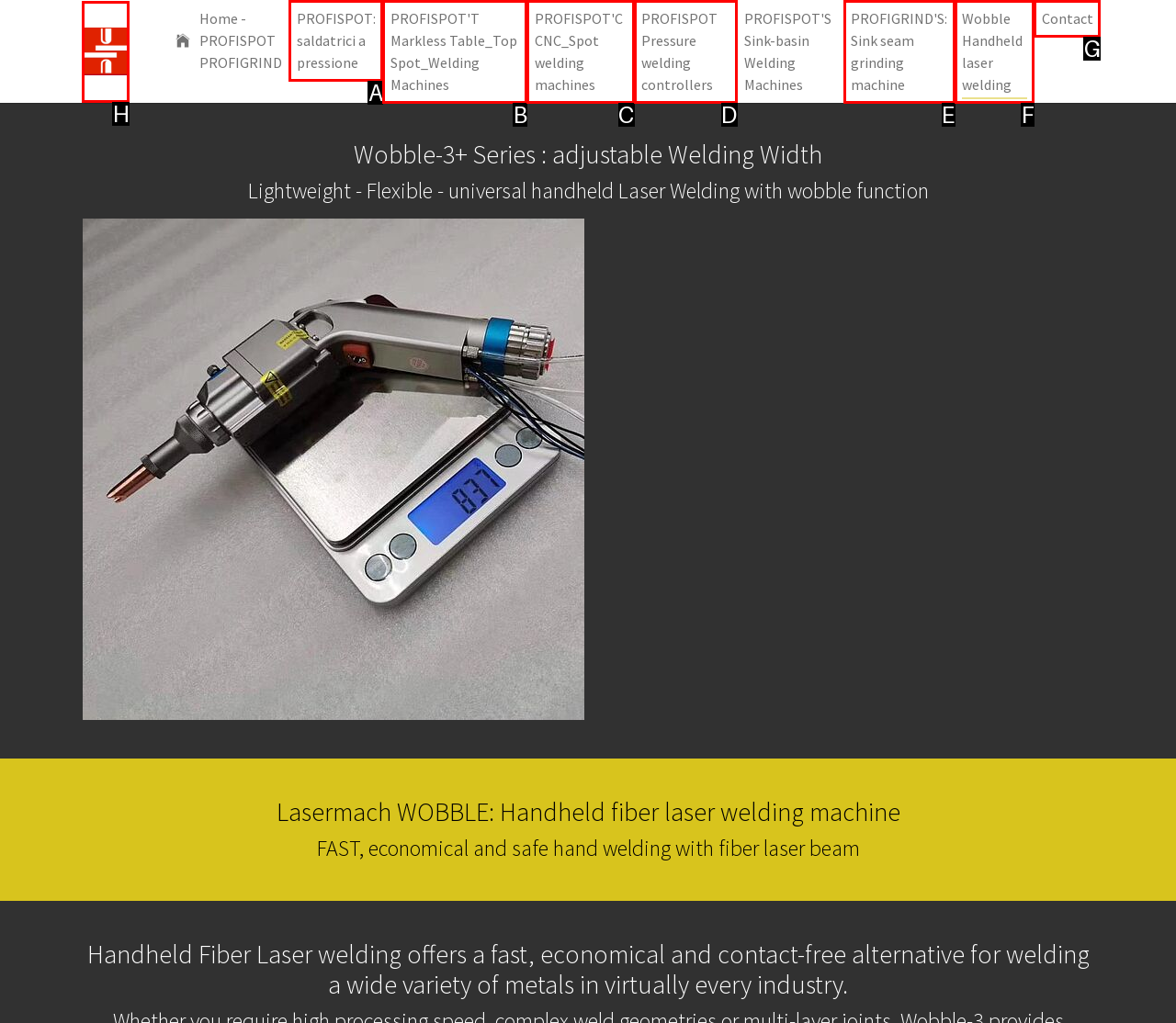Choose the UI element to click on to achieve this task: Search for something. Reply with the letter representing the selected element.

None